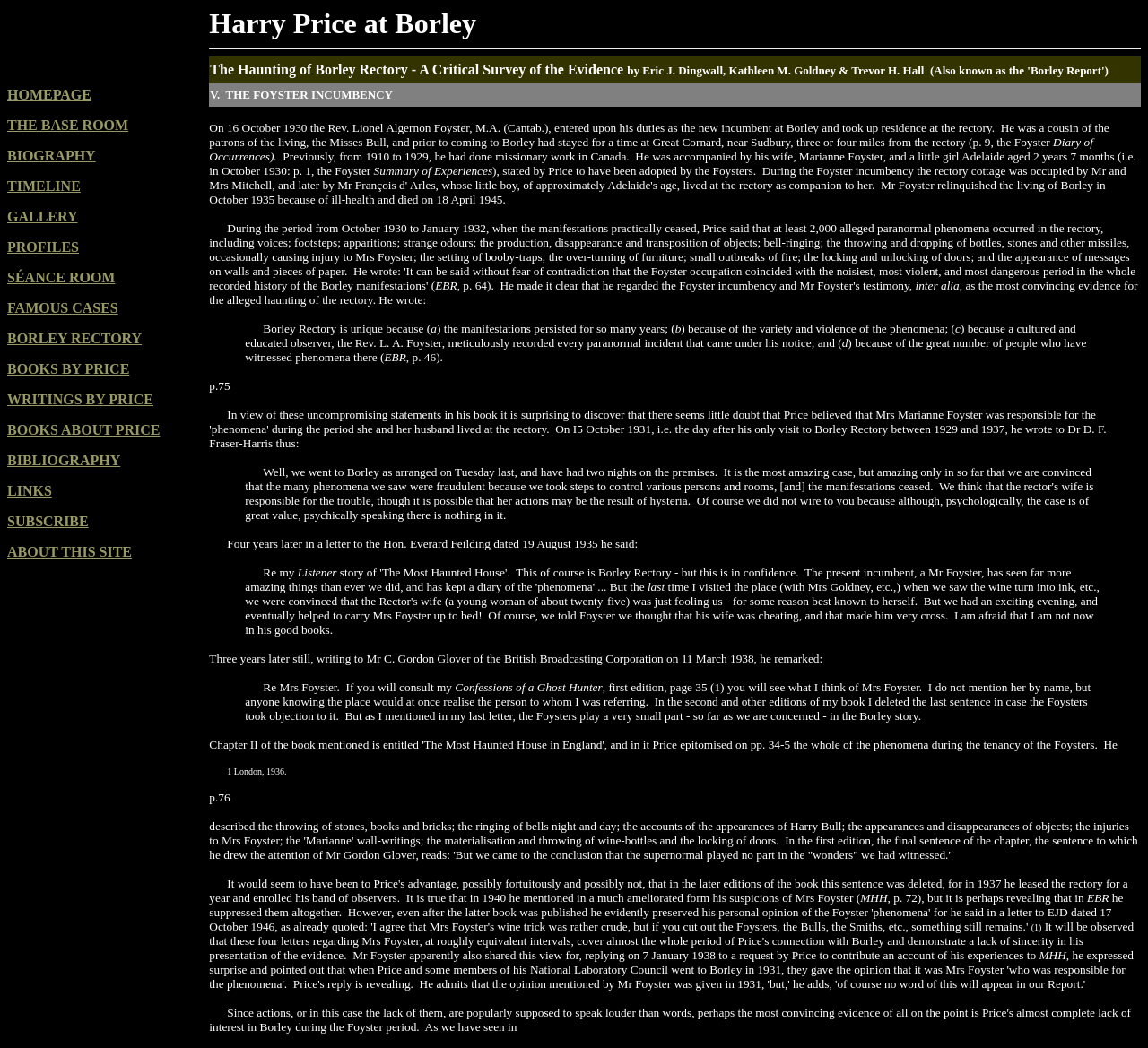Please provide the bounding box coordinates in the format (top-left x, top-left y, bottom-right x, bottom-right y). Remember, all values are floating point numbers between 0 and 1. What is the bounding box coordinate of the region described as: SÉANCE ROOM

[0.006, 0.257, 0.1, 0.272]